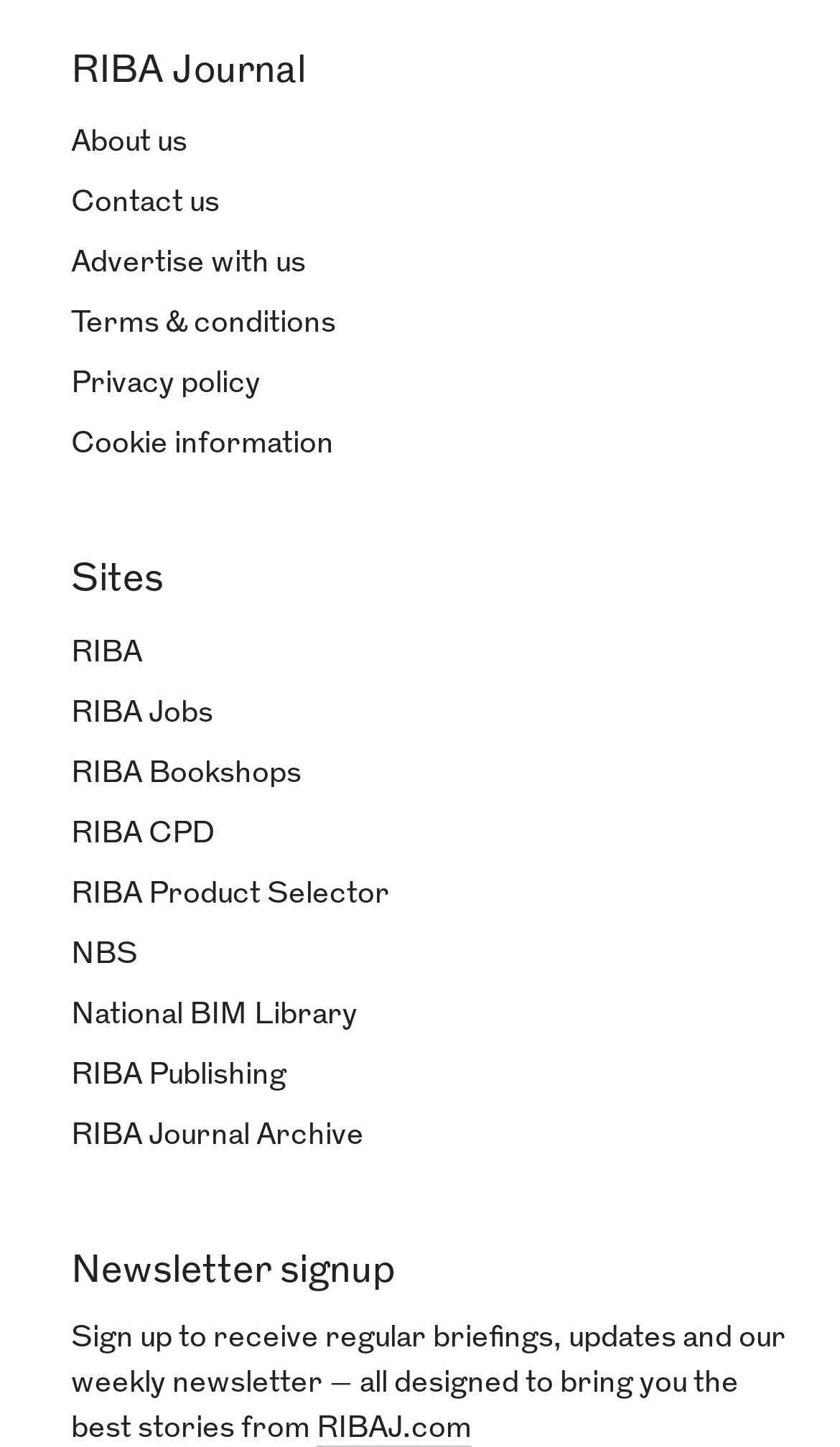Based on the element description National BIM Library, identify the bounding box of the UI element in the given webpage screenshot. The coordinates should be in the format (top-left x, top-left y, bottom-right x, bottom-right y) and must be between 0 and 1.

[0.085, 0.691, 0.426, 0.713]